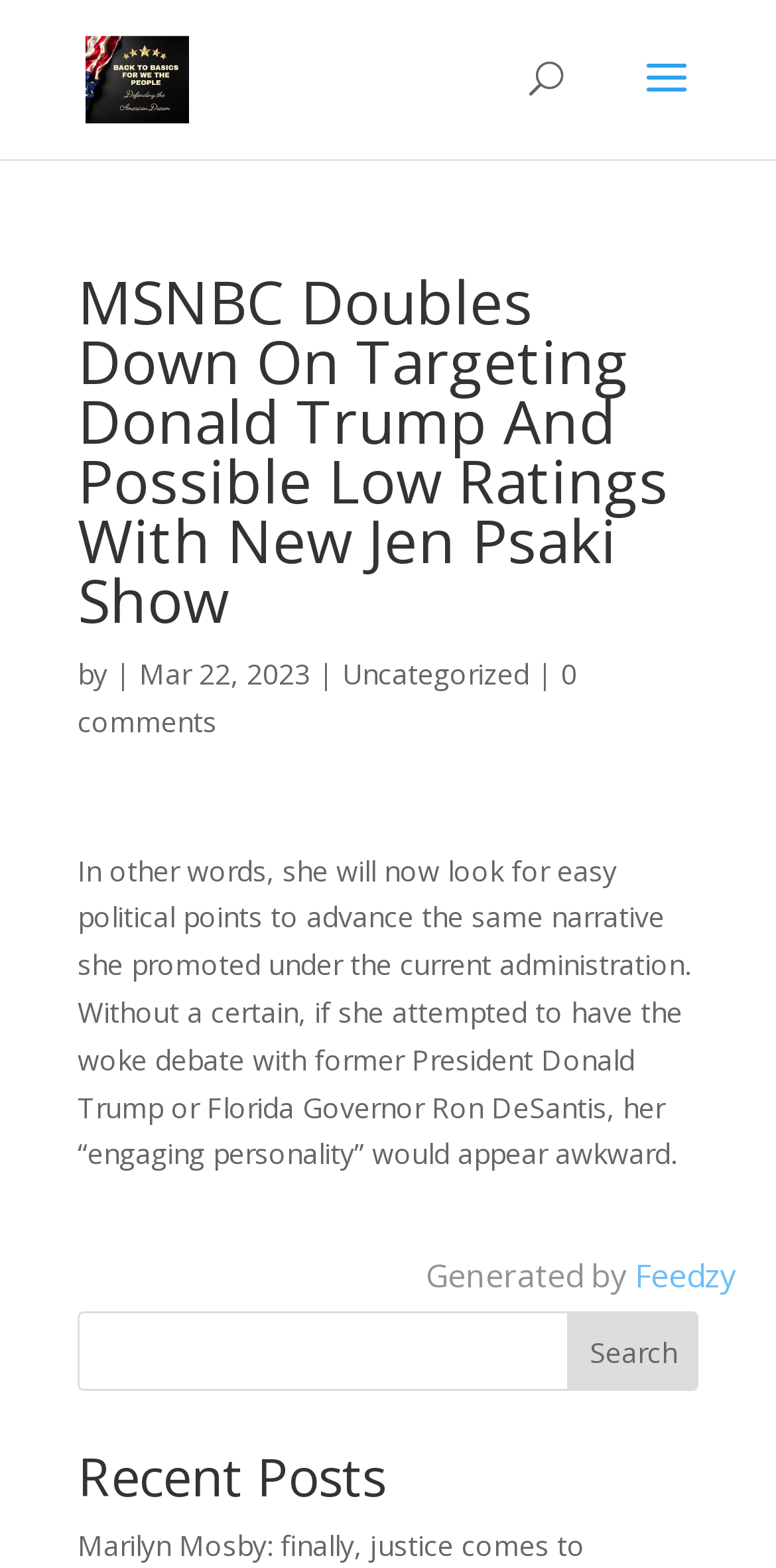What is the author of the article?
Refer to the screenshot and answer in one word or phrase.

Not specified